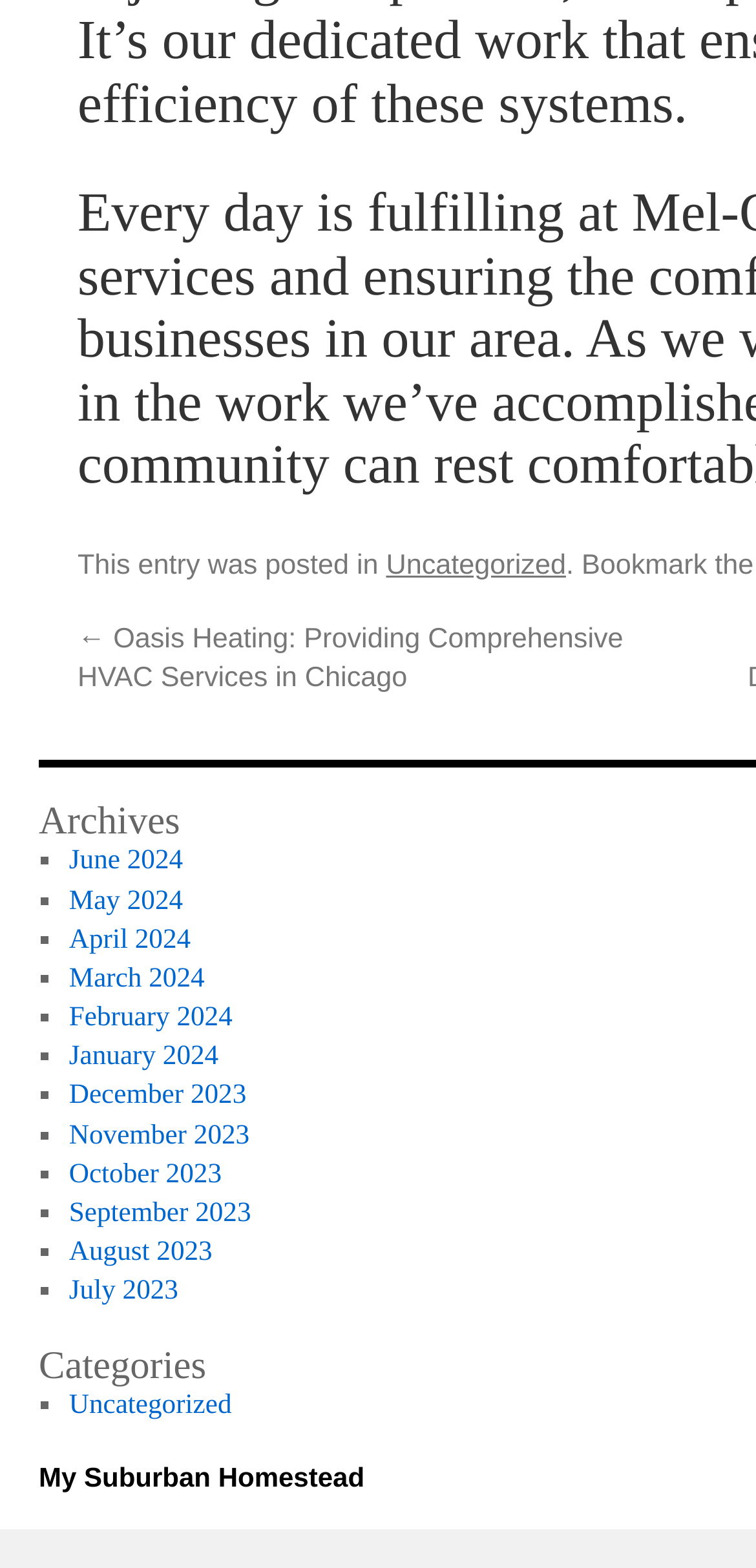Identify the bounding box of the HTML element described as: "My Suburban Homestead".

[0.051, 0.932, 0.482, 0.952]